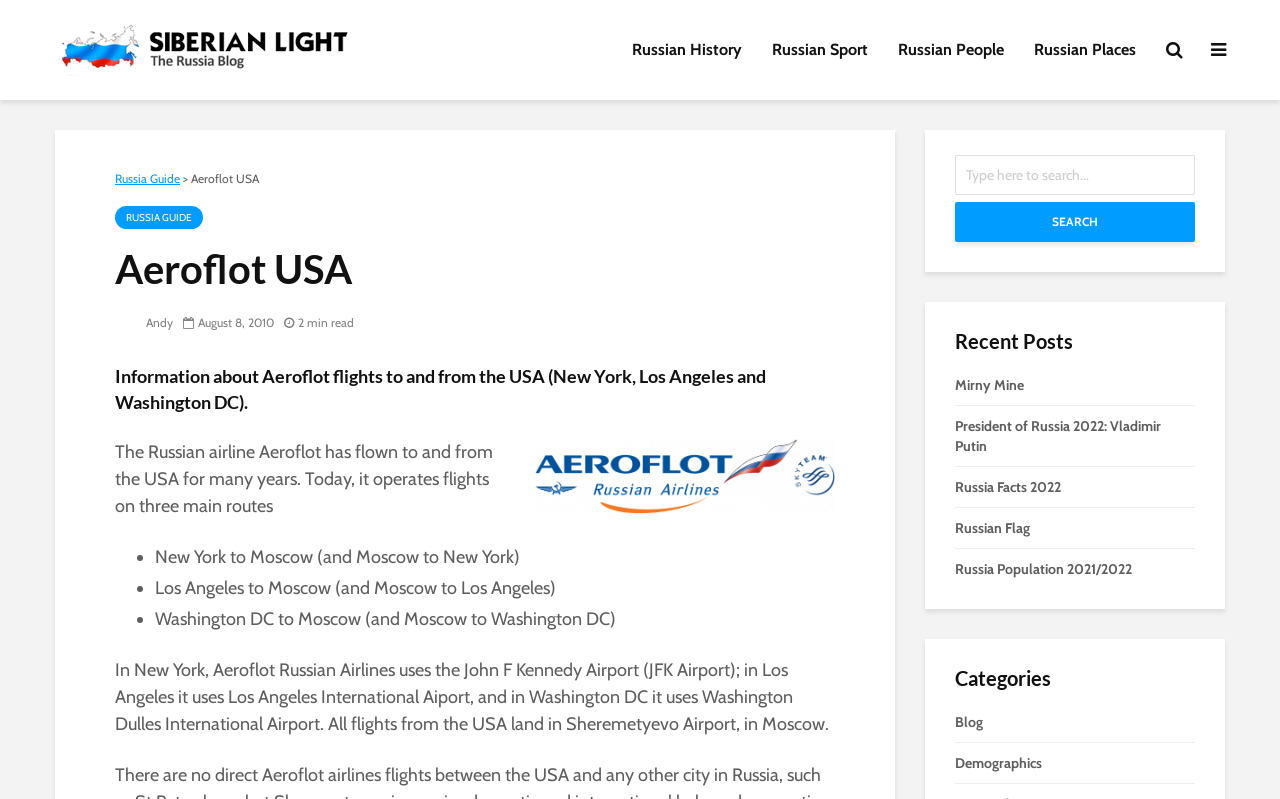Find the bounding box coordinates for the area that should be clicked to accomplish the instruction: "Search for a topic".

[0.746, 0.194, 0.934, 0.244]